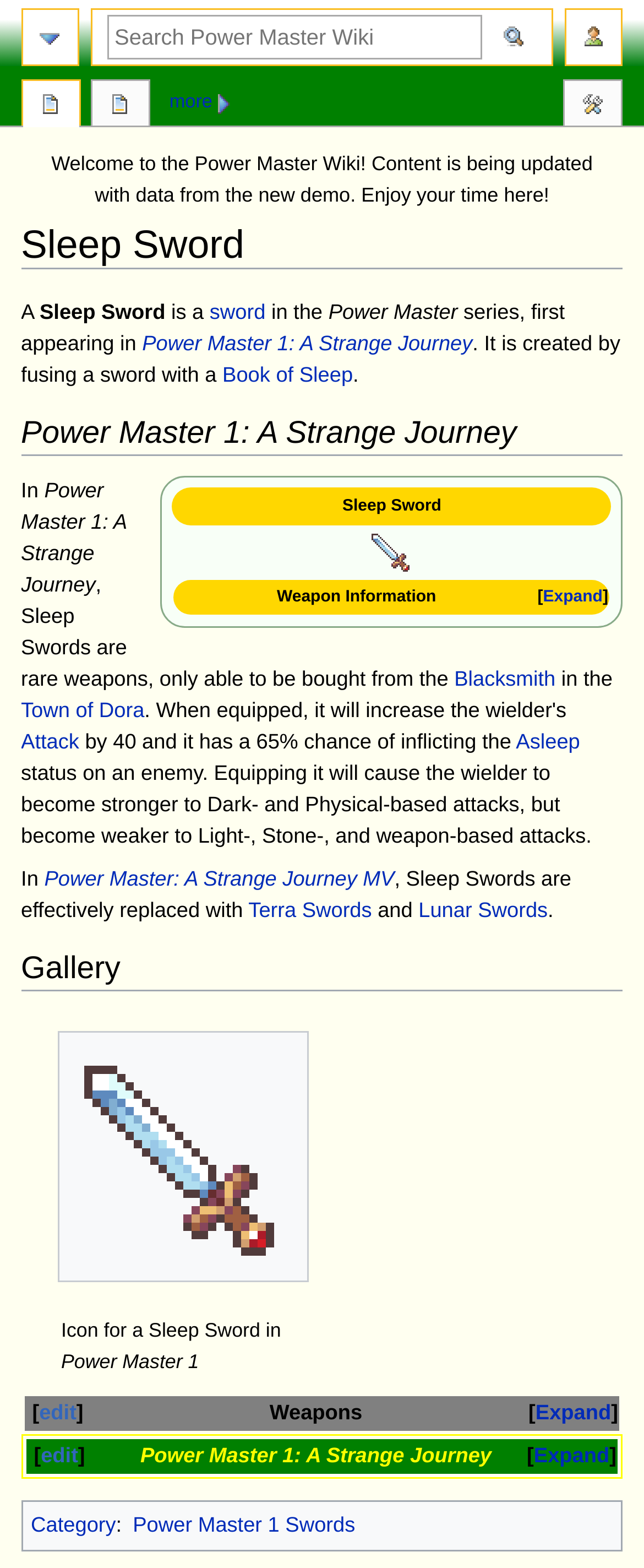Please locate the bounding box coordinates for the element that should be clicked to achieve the following instruction: "Search for Power Master". Ensure the coordinates are given as four float numbers between 0 and 1, i.e., [left, top, right, bottom].

[0.167, 0.009, 0.749, 0.038]